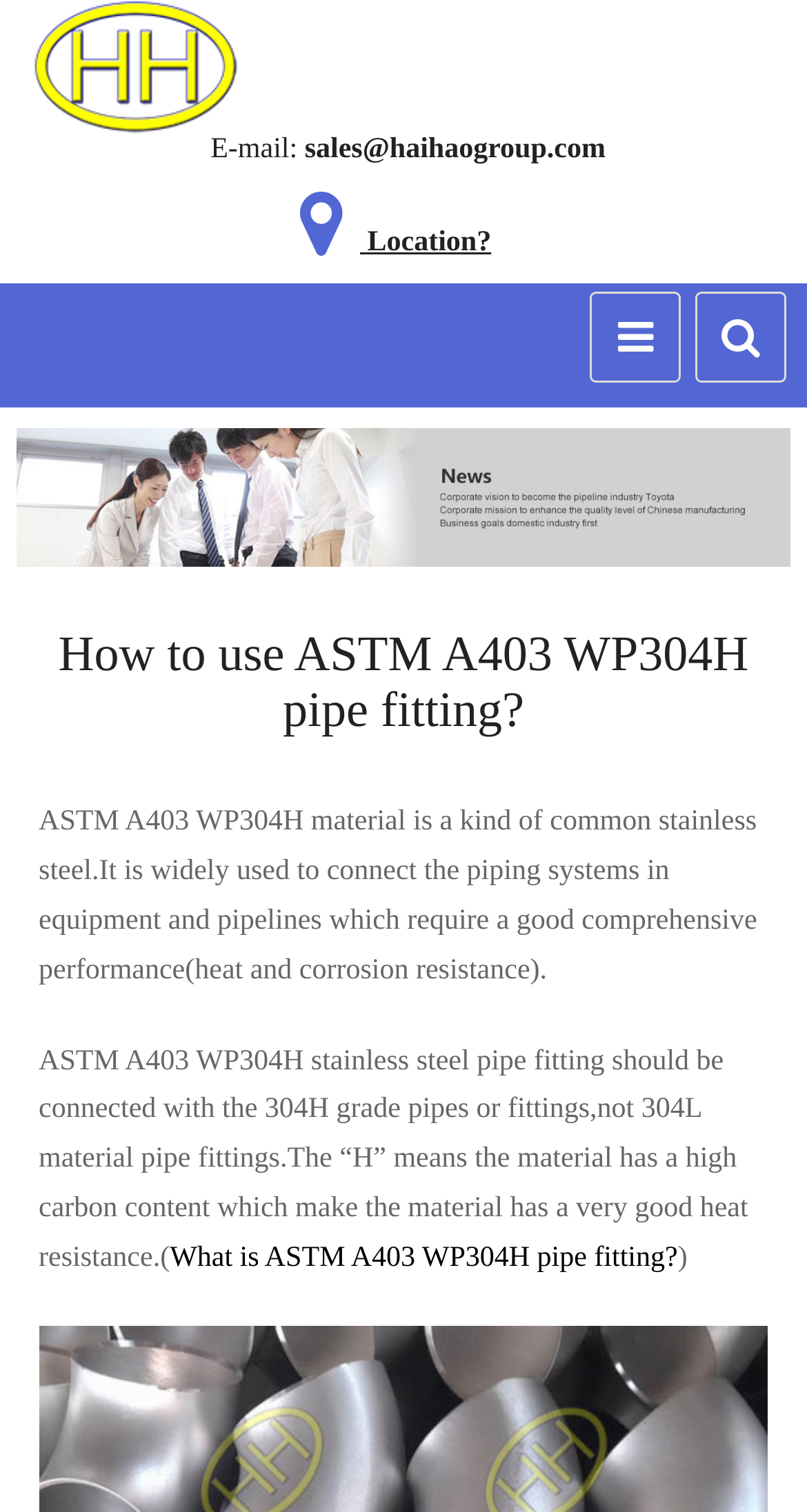What does the 'H' in ASTM A403 WP304H mean?
Look at the screenshot and respond with one word or a short phrase.

High carbon content